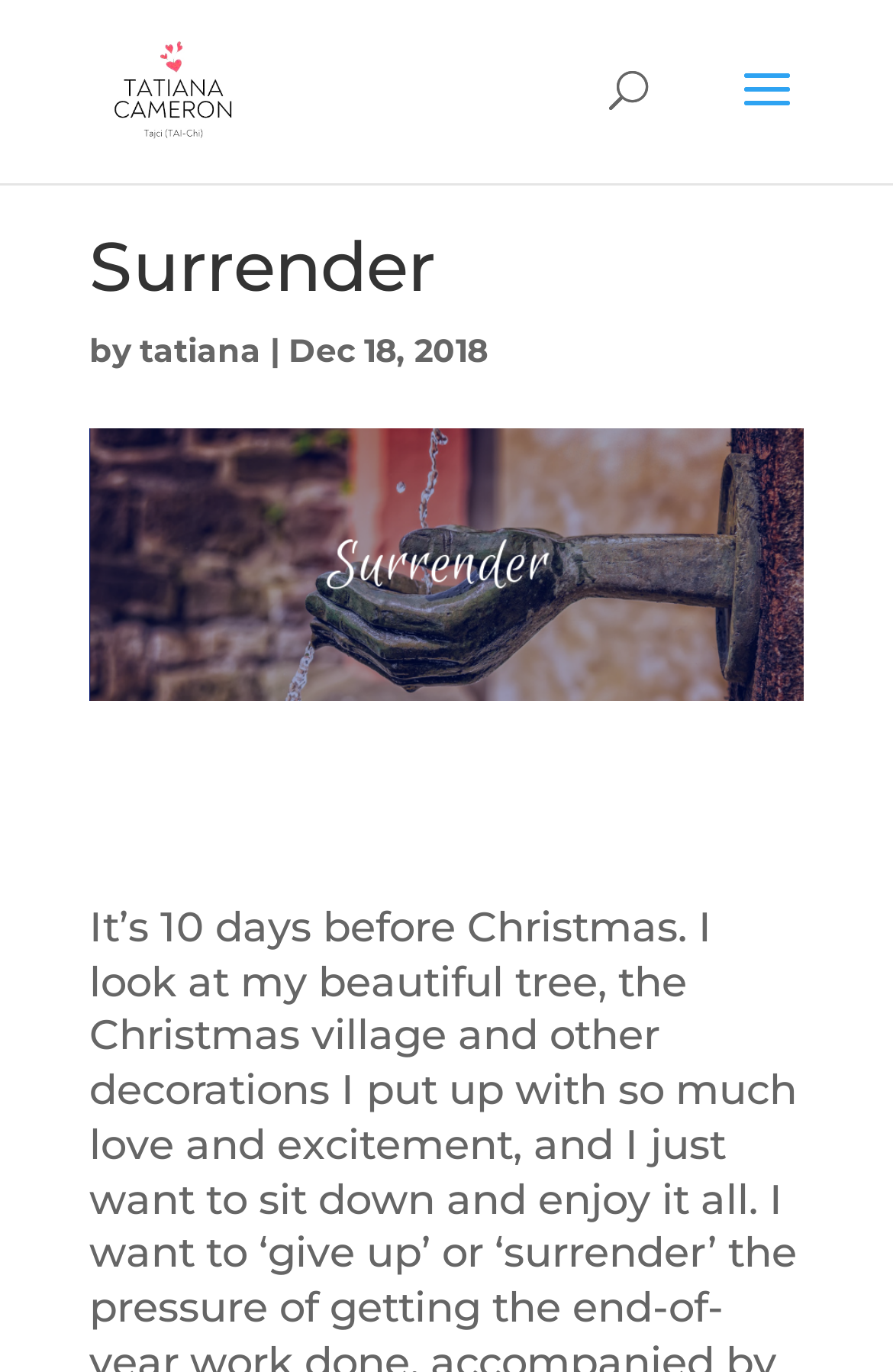Please provide a one-word or short phrase answer to the question:
Is there an image on the webpage?

Yes